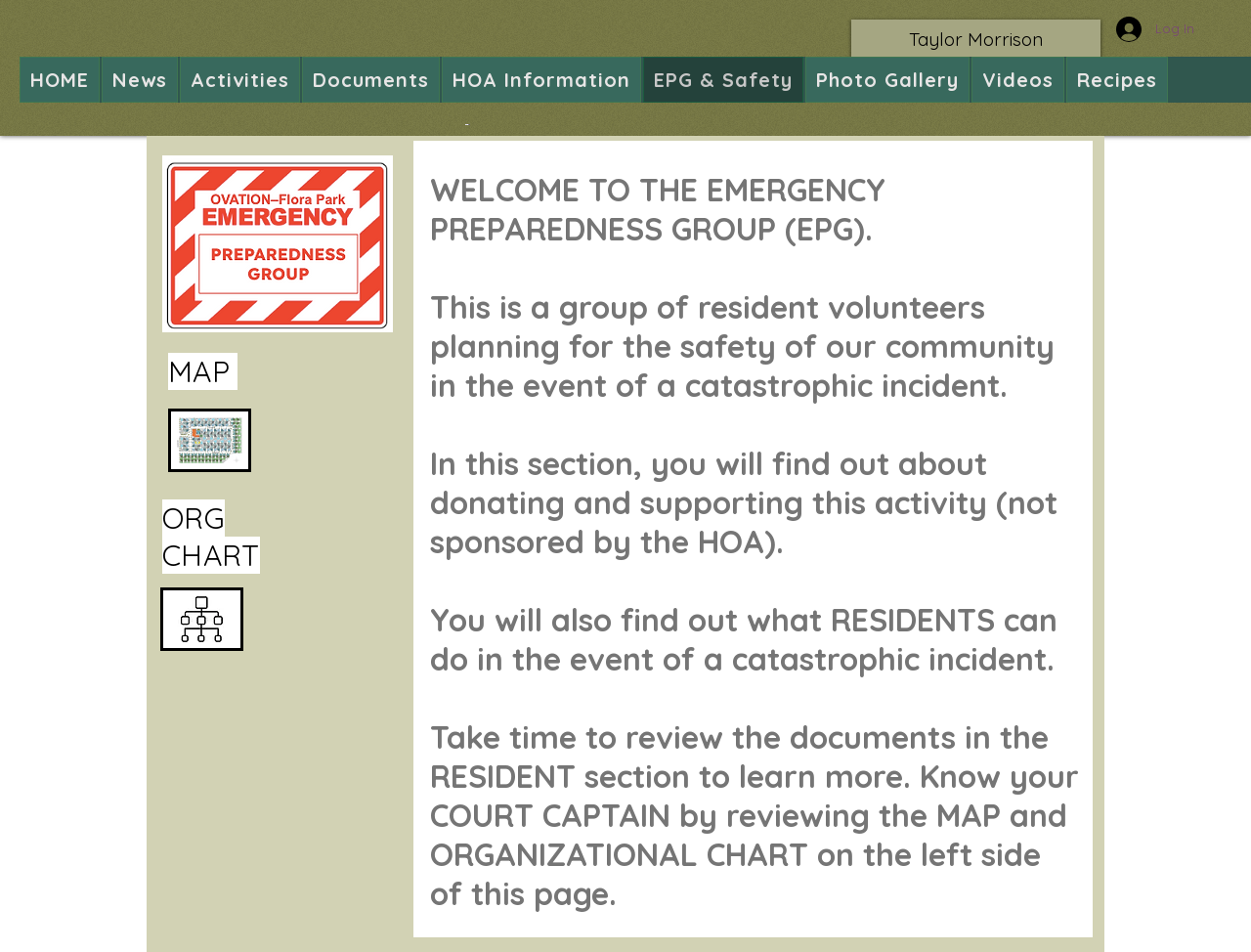What is the purpose of the Emergency Preparedness Group?
Please provide a comprehensive answer based on the information in the image.

From the webpage, I can see that the Emergency Preparedness Group (EPG) is a group of resident volunteers planning for the safety of the community in the event of a catastrophic incident. This is mentioned in the welcome message on the webpage.